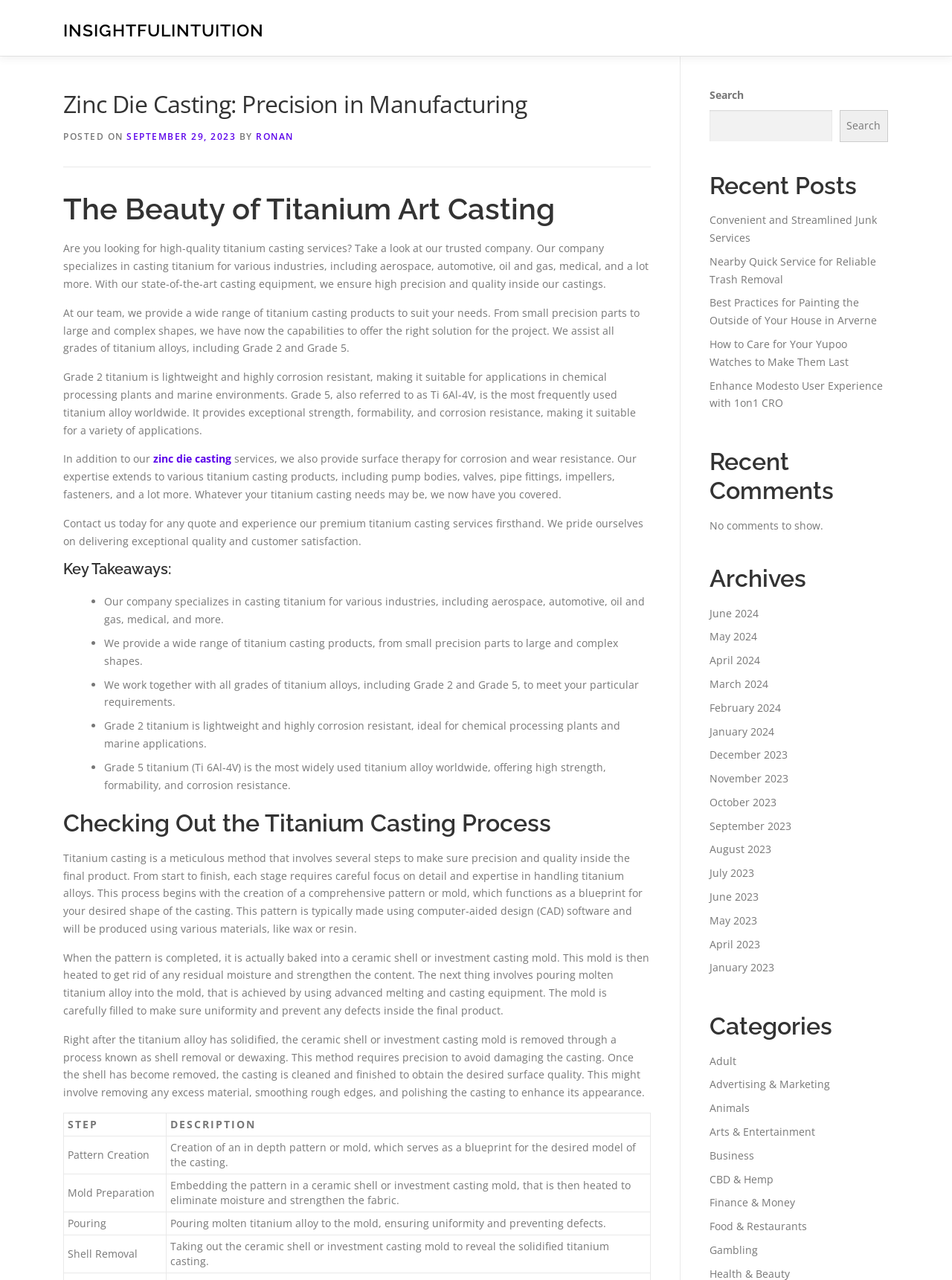Please predict the bounding box coordinates (top-left x, top-left y, bottom-right x, bottom-right y) for the UI element in the screenshot that fits the description: April 2024

[0.745, 0.51, 0.798, 0.521]